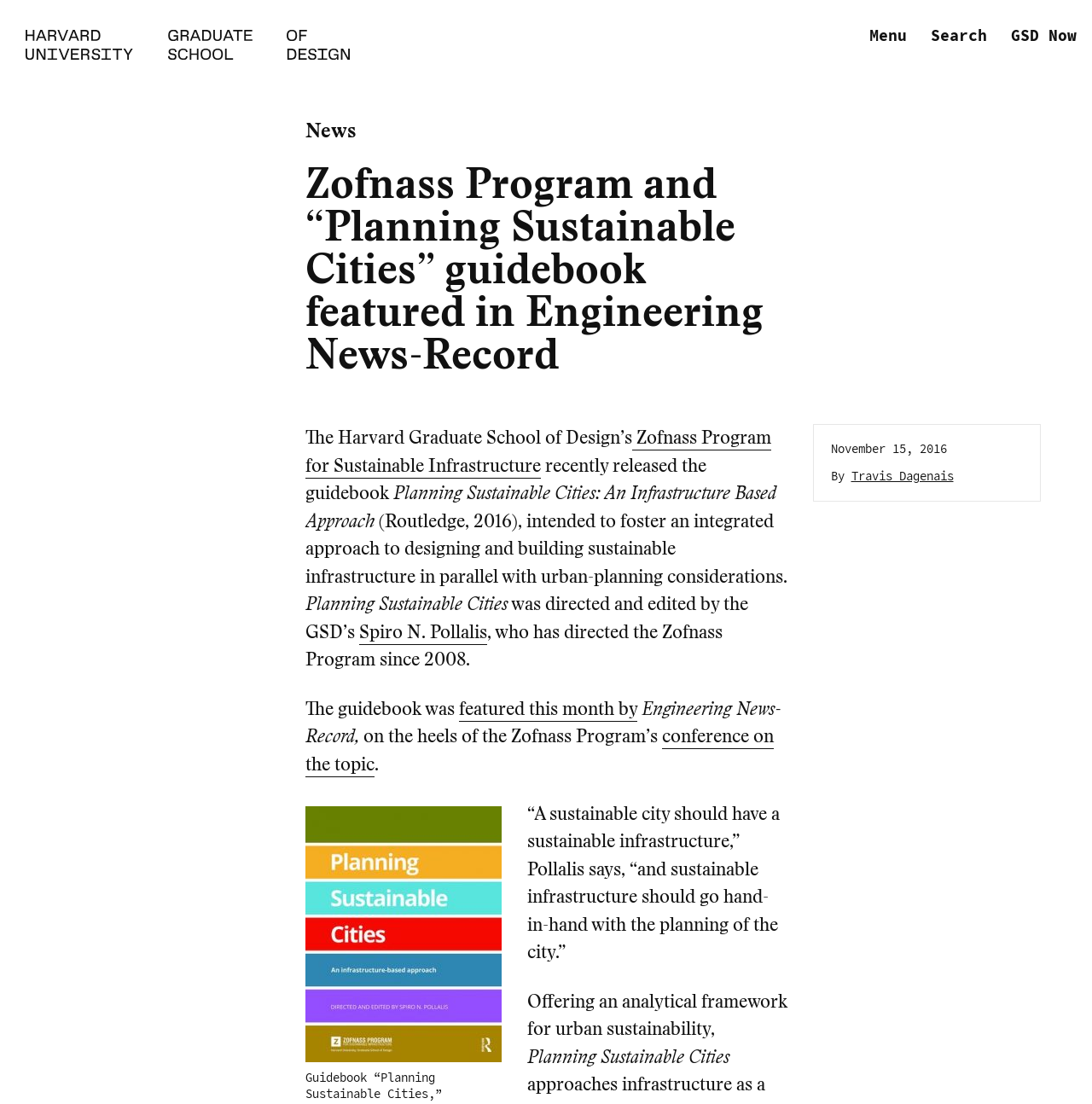Who directed and edited the guidebook?
Provide a comprehensive and detailed answer to the question.

I found the answer by examining the text content of the webpage, specifically the sentence 'was directed and edited by the GSD’s Spiro N. Pollalis' which indicates that Spiro N. Pollalis is the person who directed and edited the guidebook.